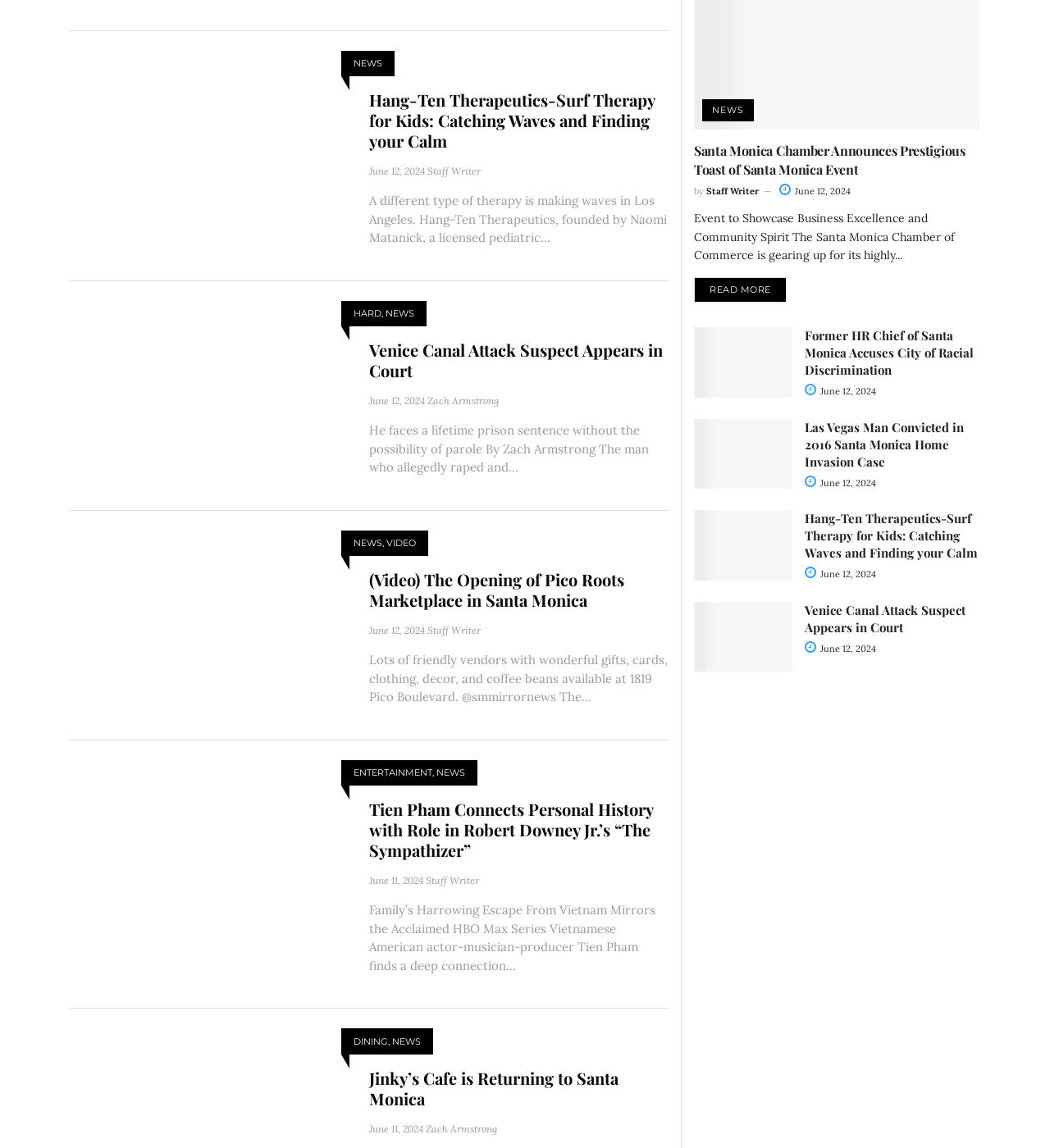Please determine the bounding box coordinates of the section I need to click to accomplish this instruction: "Check the 'NEWS' section".

[0.337, 0.049, 0.364, 0.061]